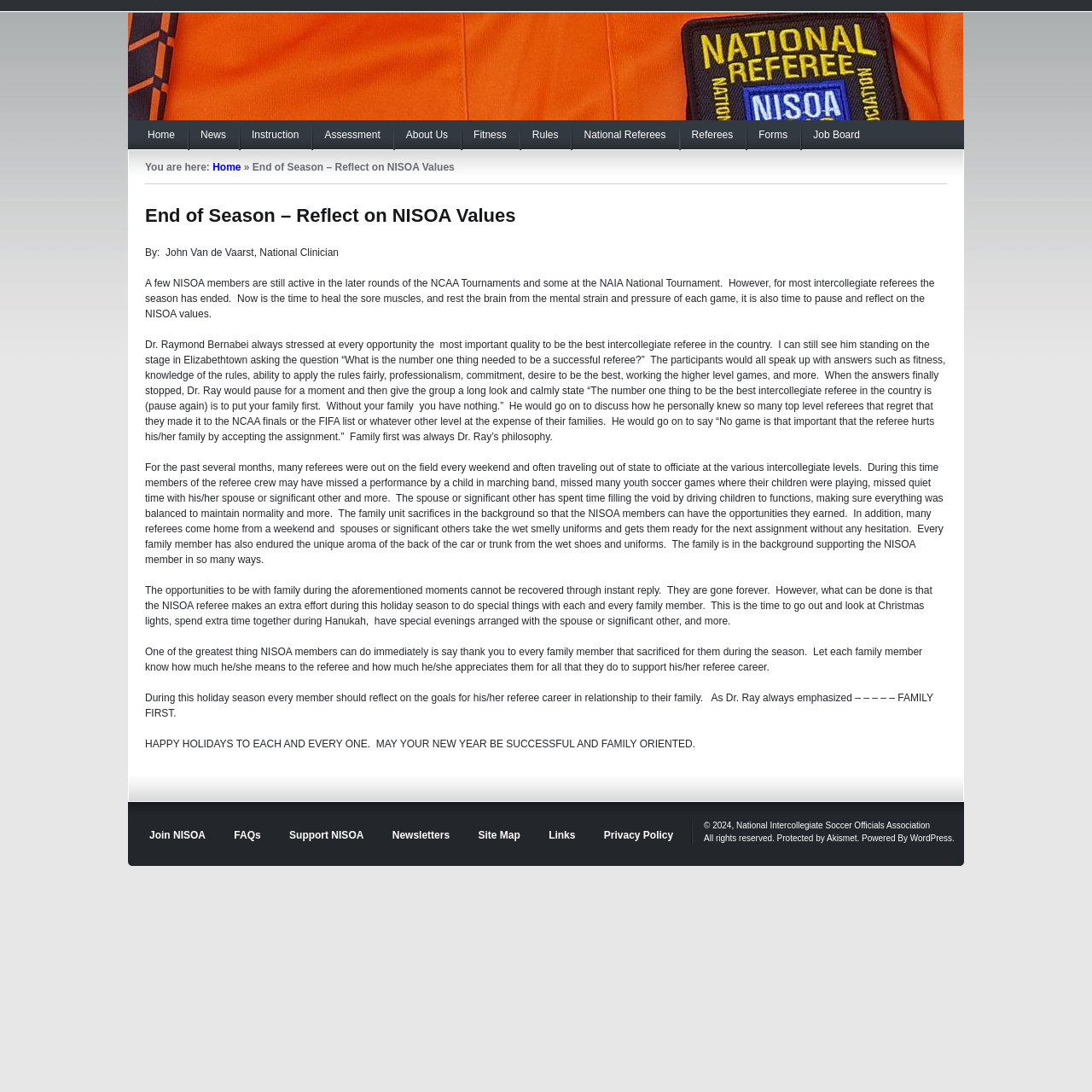What is the importance of family according to Dr. Ray?
Refer to the image and give a detailed answer to the question.

I found the answer by reading the static text element that quotes Dr. Ray, who emphasizes the importance of putting family first, even above one's referee career.